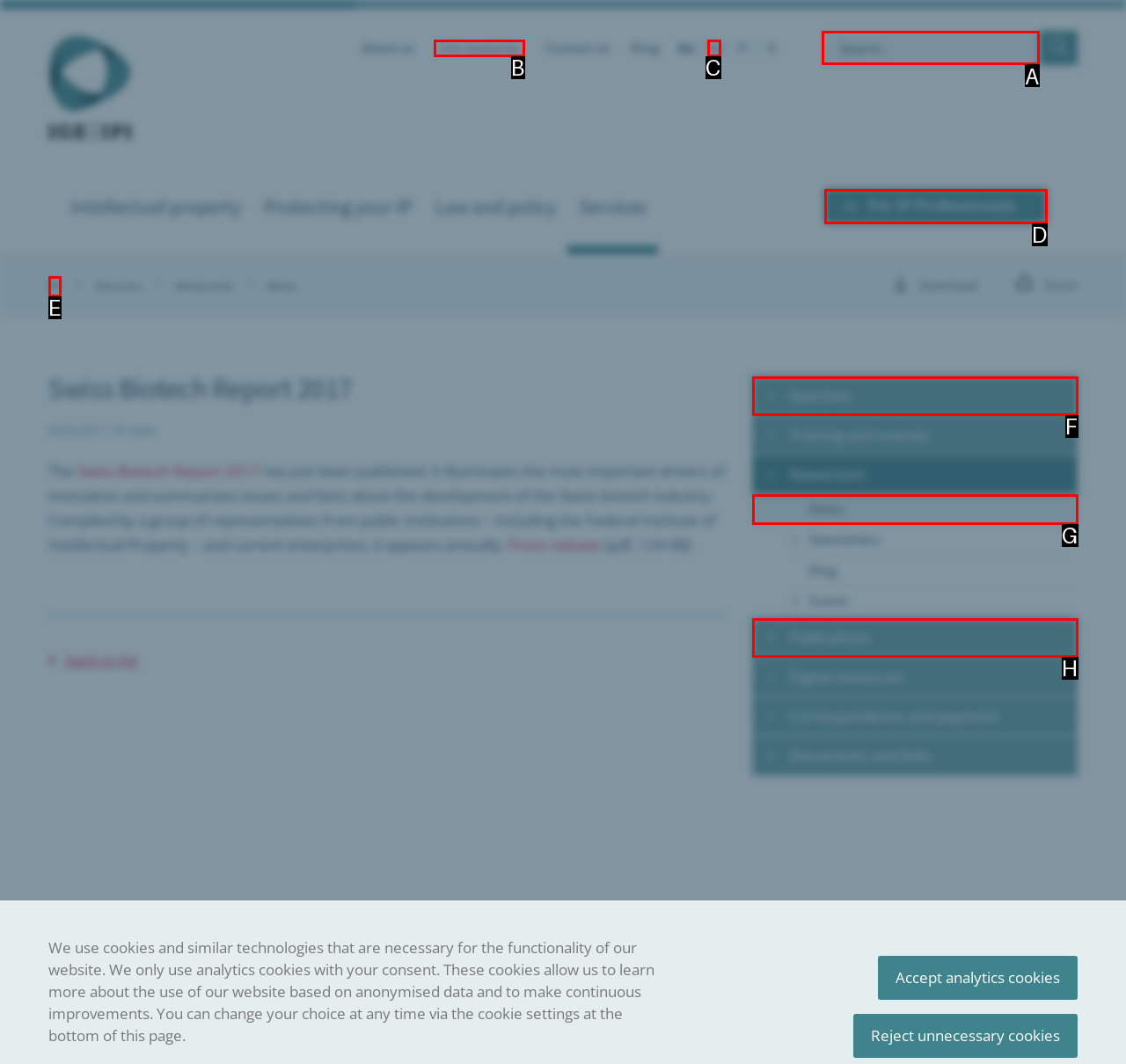Select the option I need to click to accomplish this task: Search for something
Provide the letter of the selected choice from the given options.

A